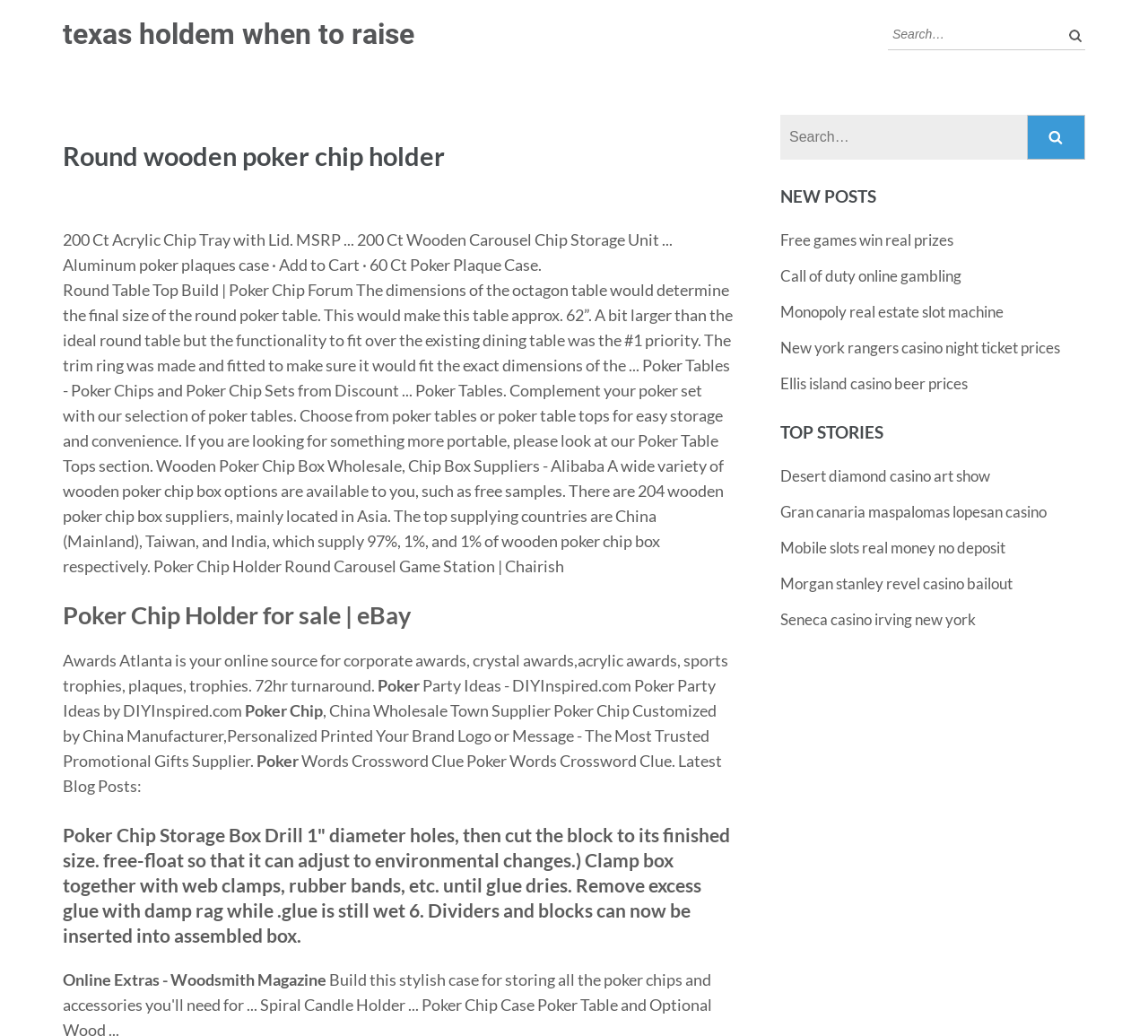What is the theme of the links in the 'TOP STORIES' section?
Please use the image to deliver a detailed and complete answer.

The links in the 'TOP STORIES' section have titles related to casino and gambling, such as 'Desert diamond casino art show' and 'Mobile slots real money no deposit', indicating that the theme of these links is casino and gambling.